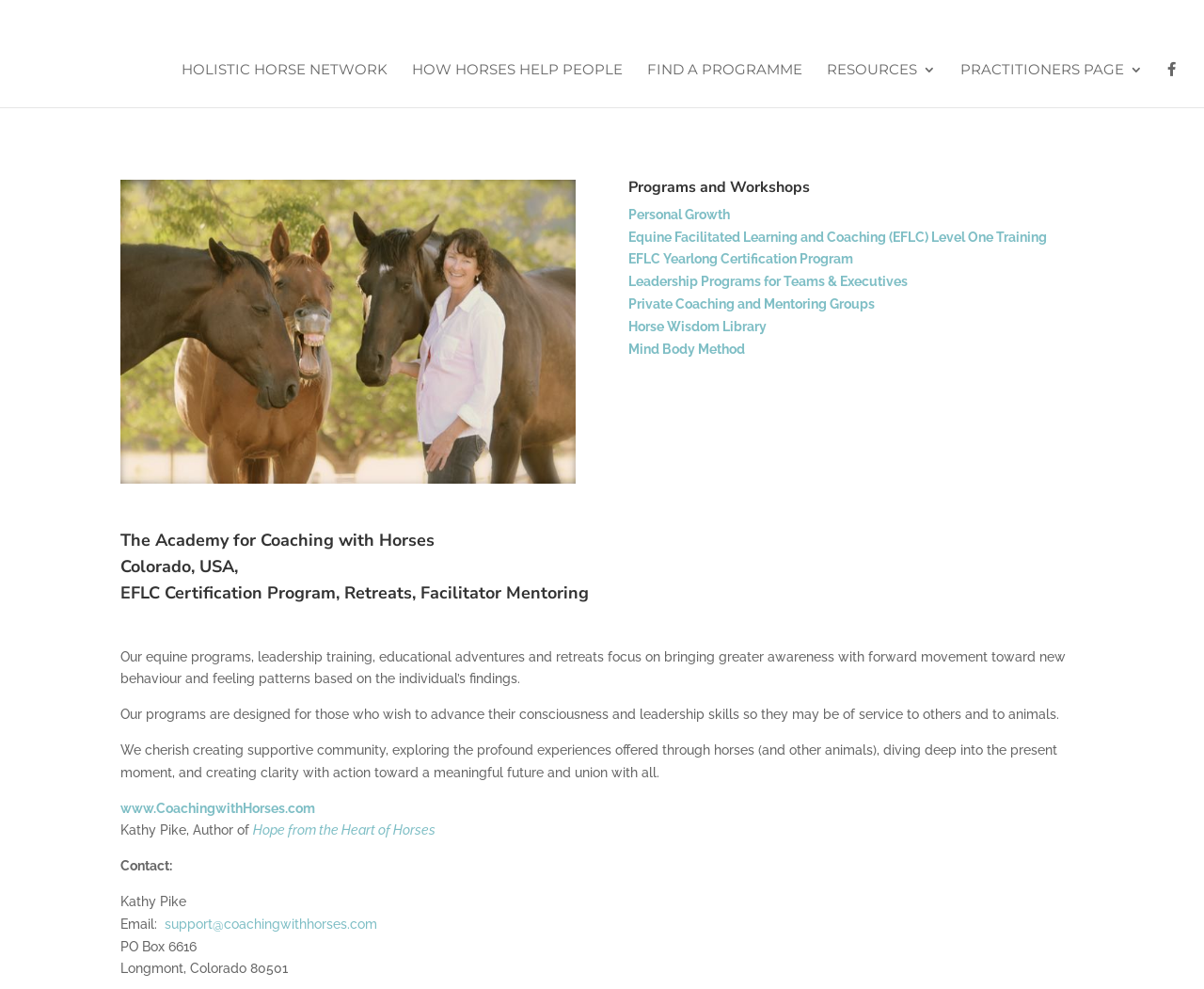Identify the bounding box coordinates for the element you need to click to achieve the following task: "Explore Personal Growth programs". Provide the bounding box coordinates as four float numbers between 0 and 1, in the form [left, top, right, bottom].

[0.522, 0.209, 0.606, 0.224]